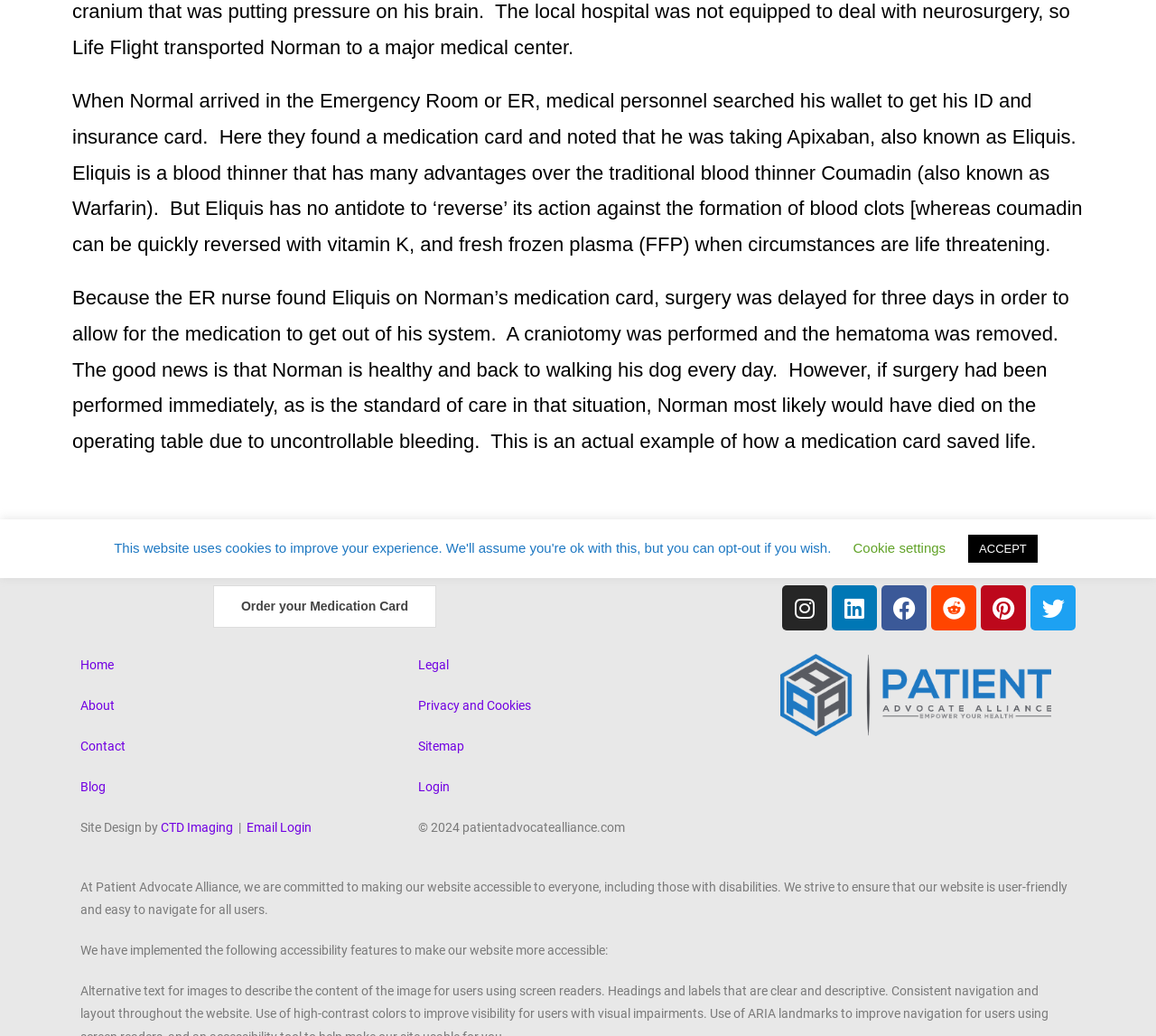Based on the element description Sitemap, identify the bounding box of the UI element in the given webpage screenshot. The coordinates should be in the format (top-left x, top-left y, bottom-right x, bottom-right y) and must be between 0 and 1.

[0.362, 0.713, 0.402, 0.727]